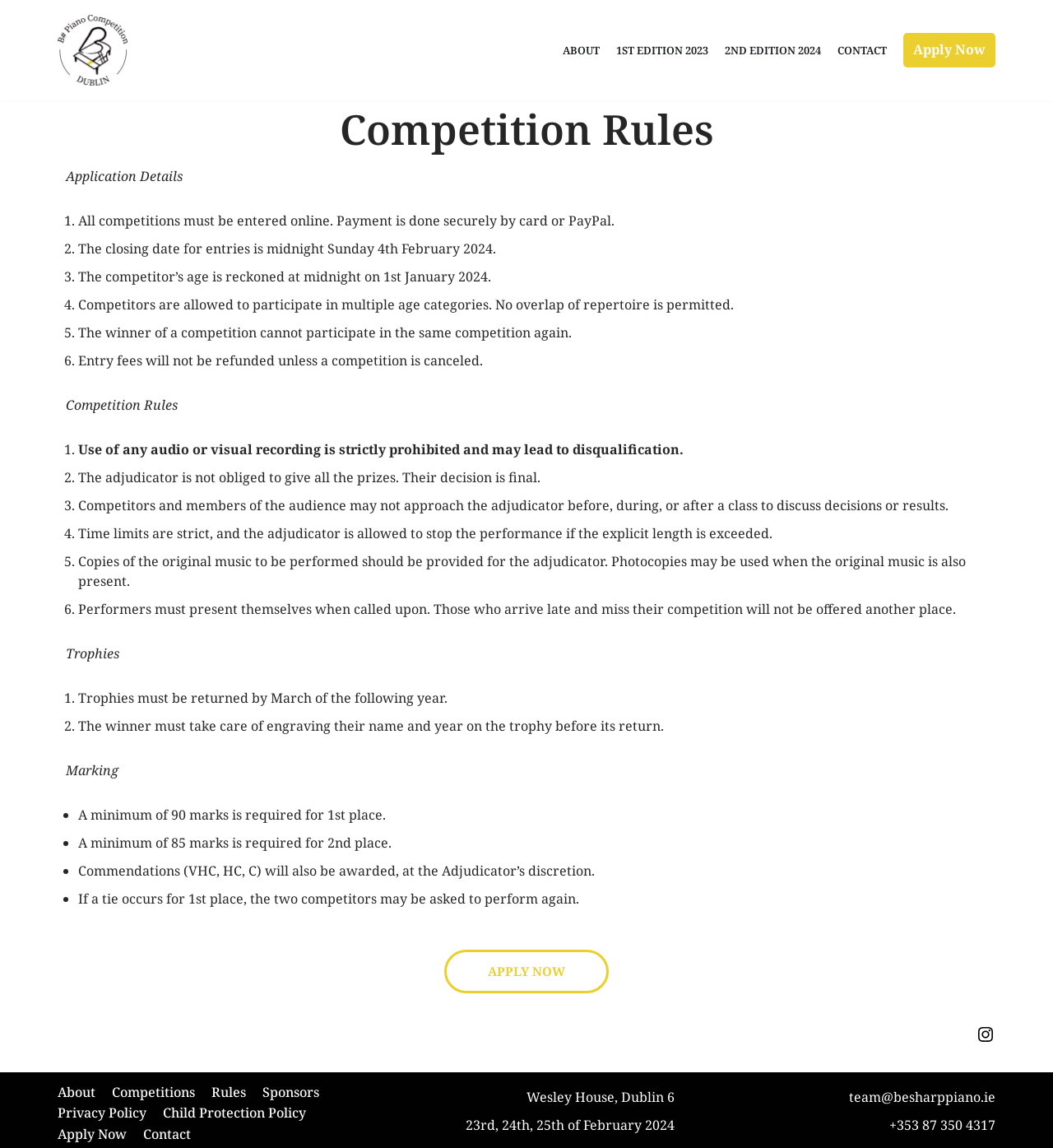Respond concisely with one word or phrase to the following query:
What is required for 1st place in the competition?

Minimum 90 marks